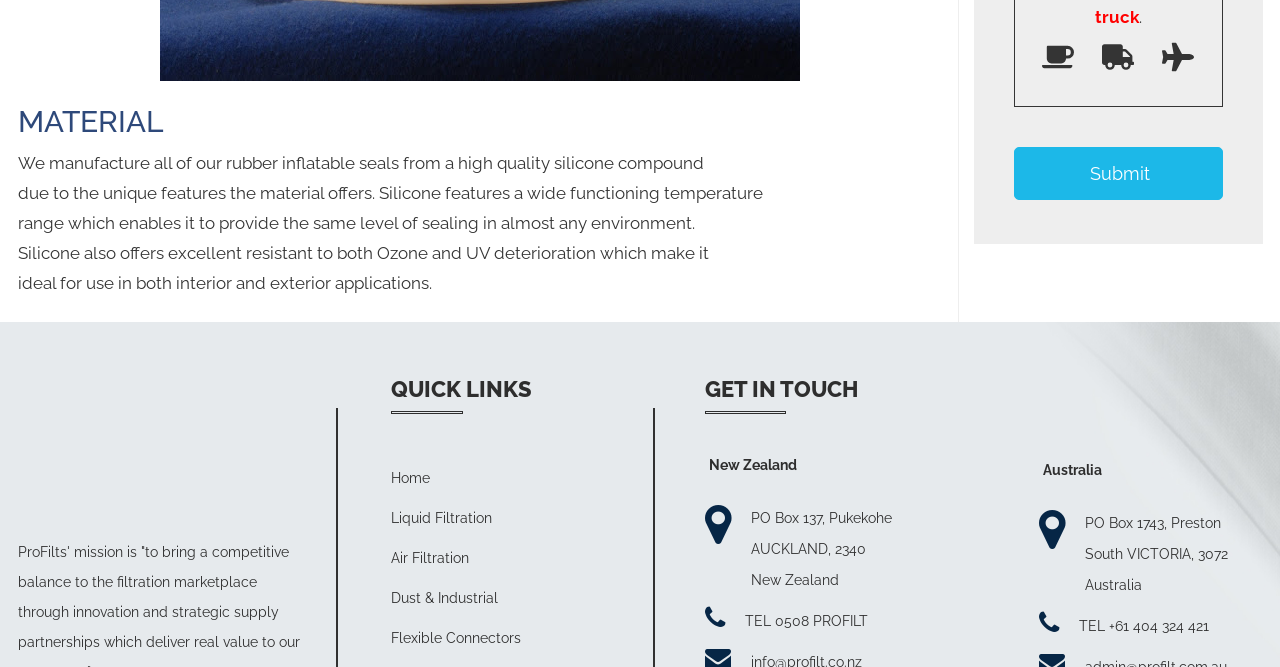Please answer the following question using a single word or phrase: What is the orientation of the separator under 'QUICK LINKS'?

Horizontal